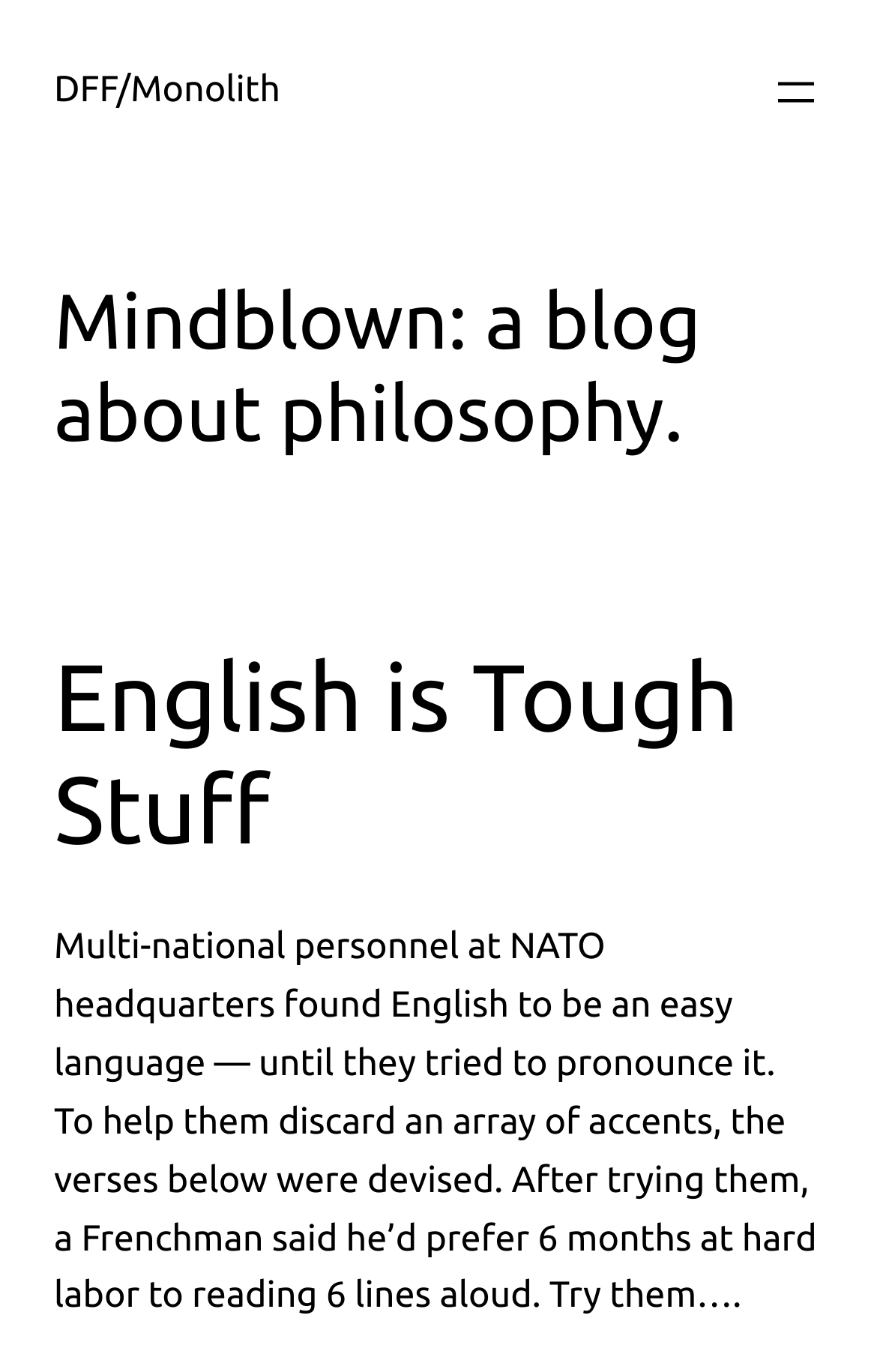Can you locate the main headline on this webpage and provide its text content?

Mindblown: a blog about philosophy.